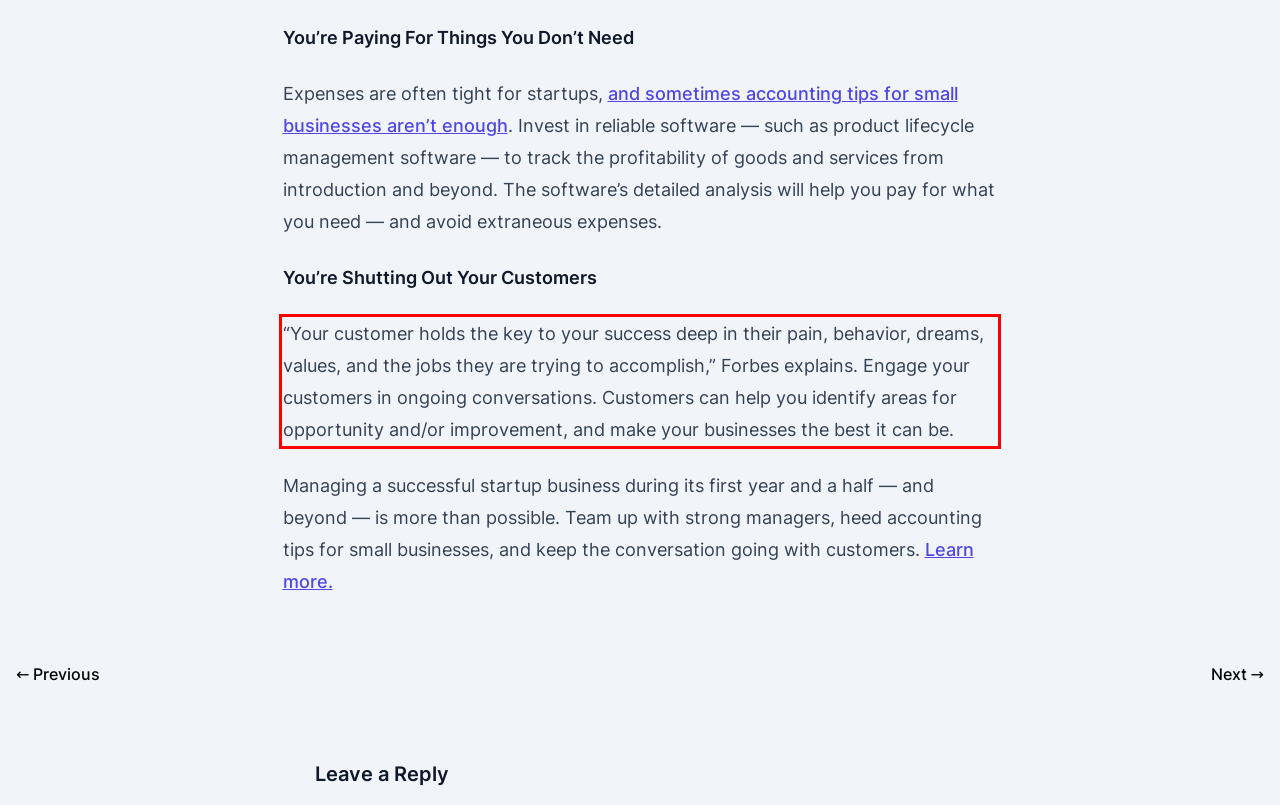Given a screenshot of a webpage containing a red bounding box, perform OCR on the text within this red bounding box and provide the text content.

“Your customer holds the key to your success deep in their pain, behavior, dreams, values, and the jobs they are trying to accomplish,” Forbes explains. Engage your customers in ongoing conversations. Customers can help you identify areas for opportunity and/or improvement, and make your businesses the best it can be.